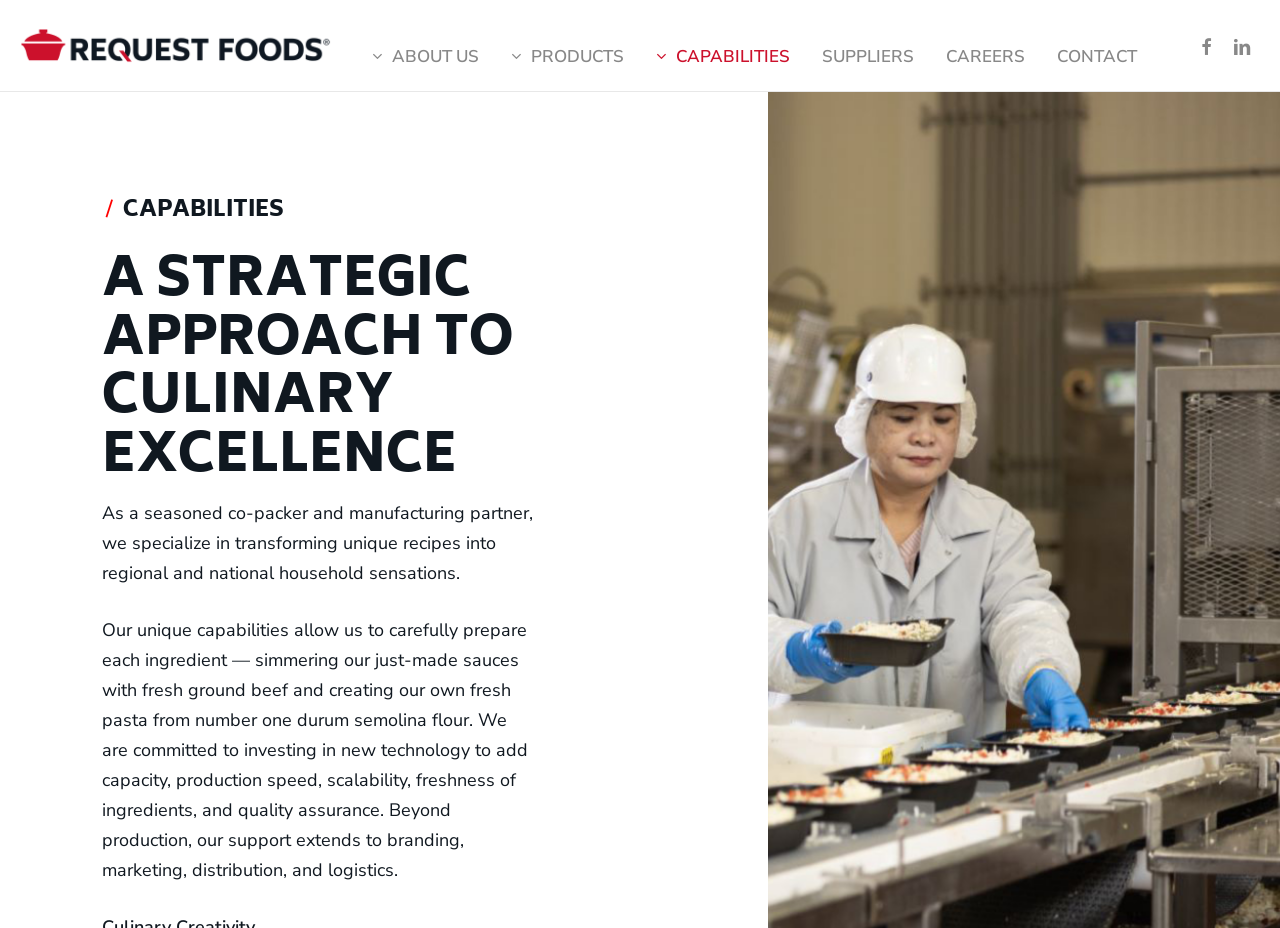What type of flour is used in the company's pasta?
Look at the screenshot and respond with one word or a short phrase.

Durum semolina flour